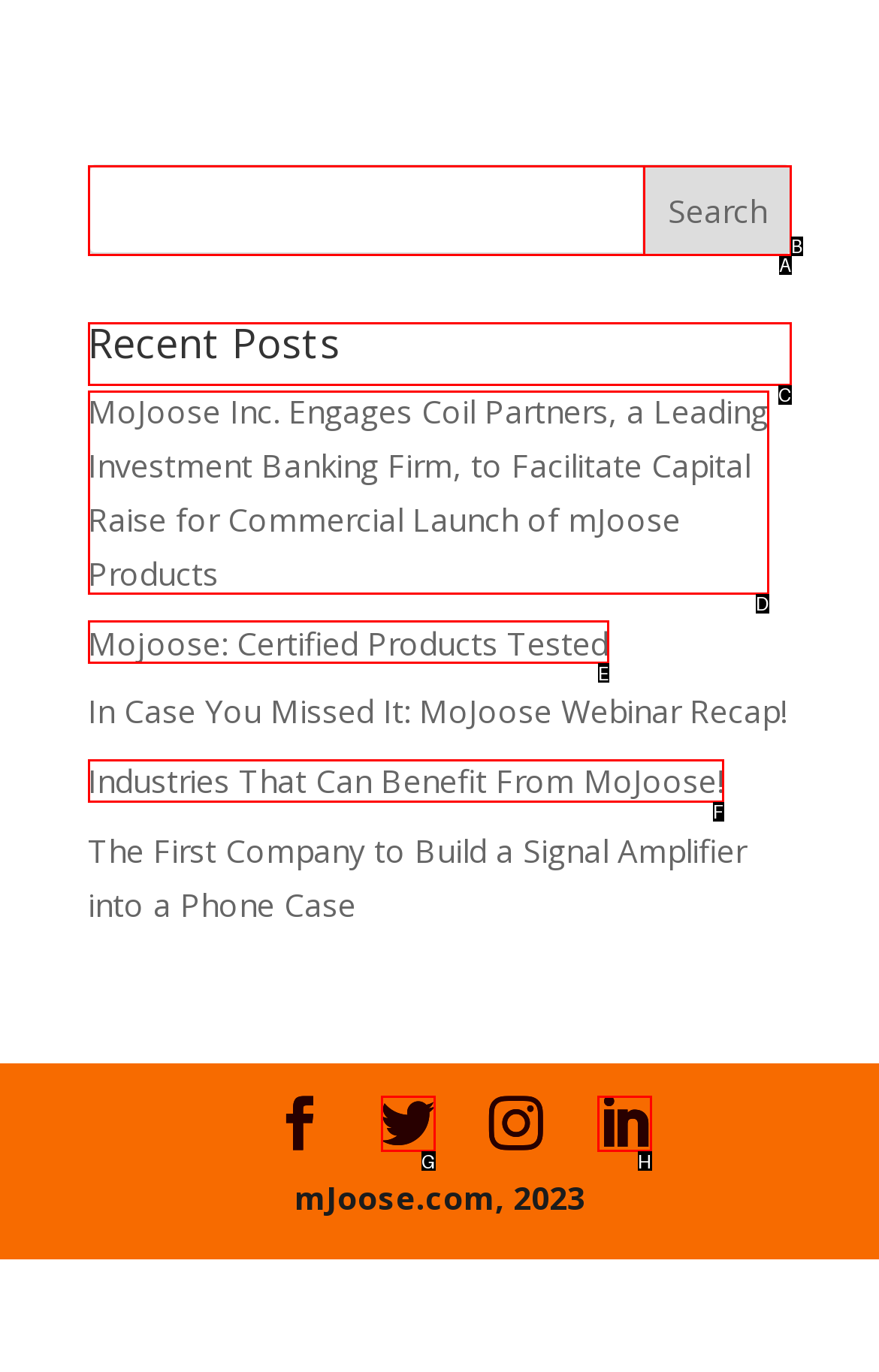Provide the letter of the HTML element that you need to click on to perform the task: read the 'Recent Posts' section.
Answer with the letter corresponding to the correct option.

C